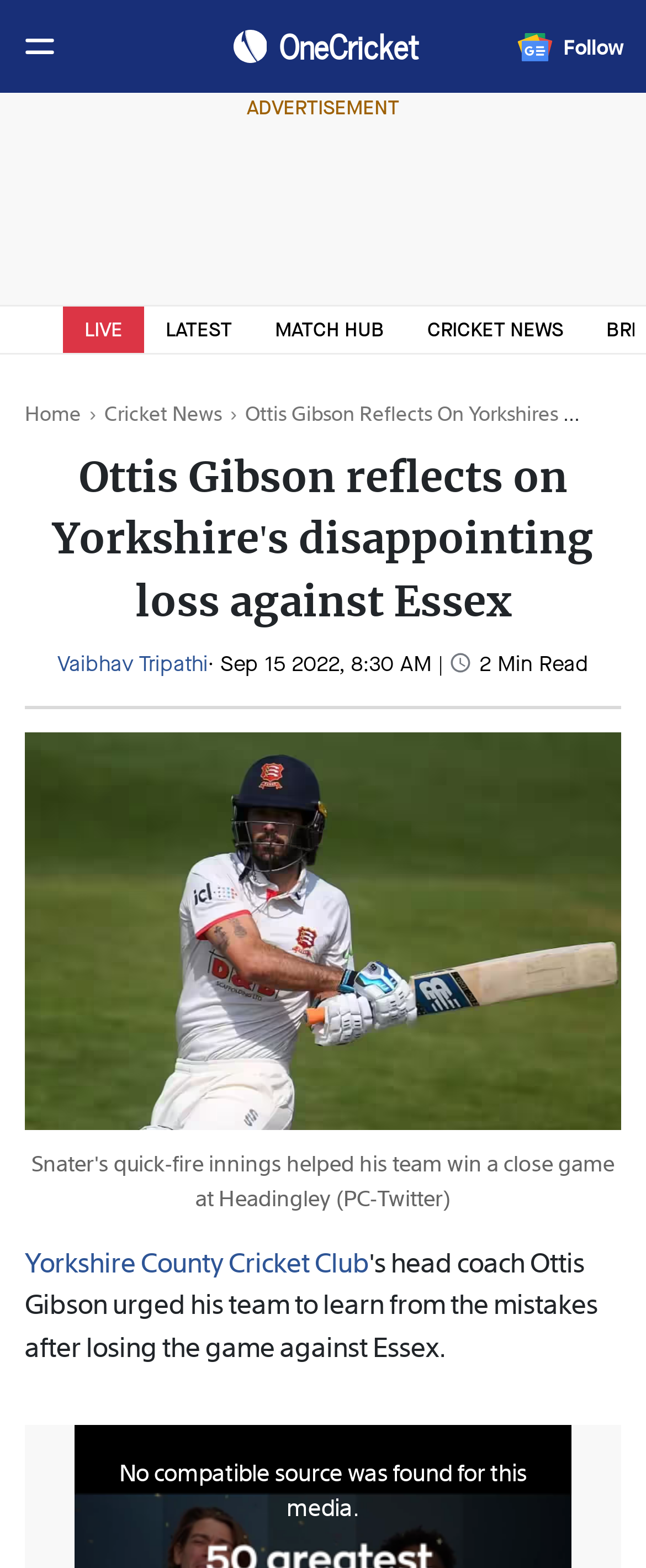Describe the webpage in detail, including text, images, and layout.

The webpage is about Ottis Gibson's reflection on Yorkshire's disappointing loss against Essex in a cricket match. At the top left corner, there is a small image, and next to it, a link to the logo of OneCricket. On the top right corner, there is a link to "Follow" accompanied by a small image. 

Below the top section, there is a horizontal advertisement banner with the text "ADVERTISEMENT" in the middle. Underneath the advertisement, there are four links: "LIVE", "LATEST", "MATCH HUB", and "CRICKET NEWS", arranged horizontally from left to right. 

On the left side of the page, there is a vertical menu with links to "Home" and "Cricket News". Above the menu, there is a large image that spans the entire width of the page. 

The main content of the webpage is a news article with the title "Ottis Gibson reflects on Yorkshire's disappointing loss against Essex" in a large font. Below the title, there is a link to the author's name, "Vaibhav Tripathi", followed by the publication date and time, and a small image of a timer. The article has a "2 Min Read" label indicating the estimated time to read the article. 

Below the article's metadata, there is a horizontal separator line, and then a large image related to the article. At the bottom of the page, there is a link to "Yorkshire County Cricket Club".